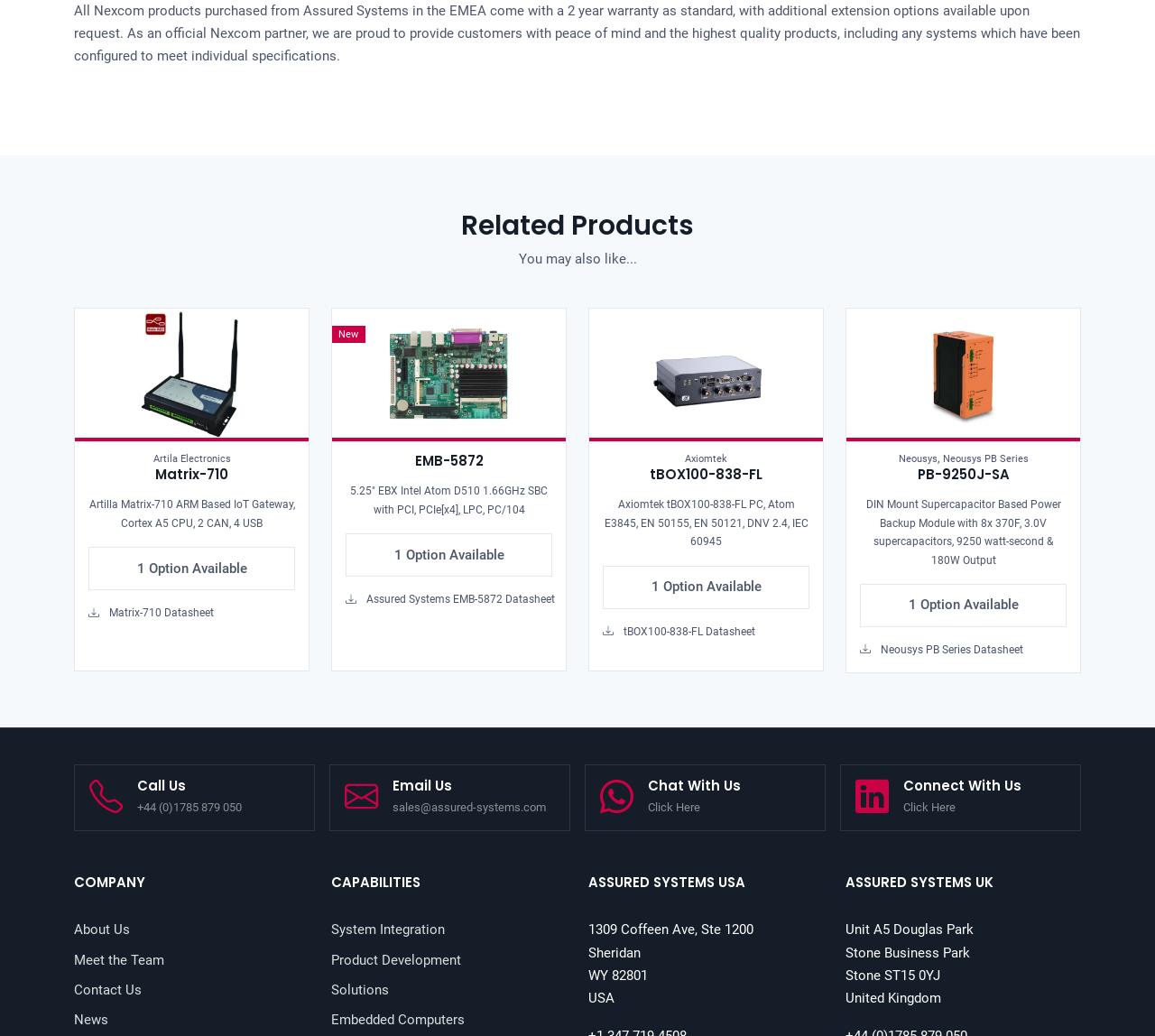Look at the image and give a detailed response to the following question: What is the CPU of the tBOX100-838-FL PC?

The CPU of the tBOX100-838-FL PC can be found in the product description, which states that it is an 'Axiomtek tBOX100-838-FL PC, Atom E3845, EN 50155, EN 50121, DNV 2.4, IEC 60945'.